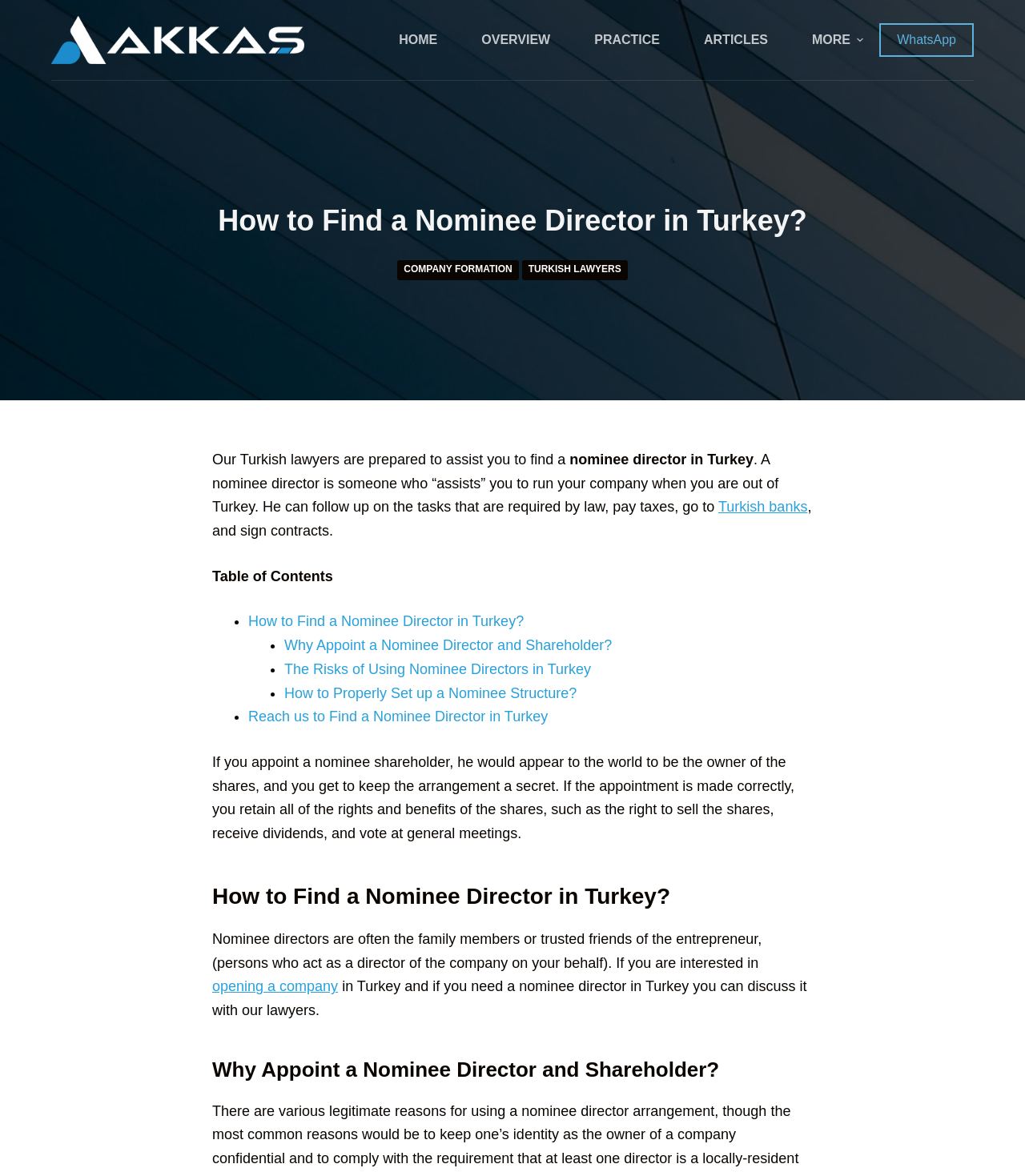Find the bounding box coordinates for the HTML element described as: "Skip to content". The coordinates should consist of four float values between 0 and 1, i.e., [left, top, right, bottom].

[0.0, 0.0, 0.031, 0.014]